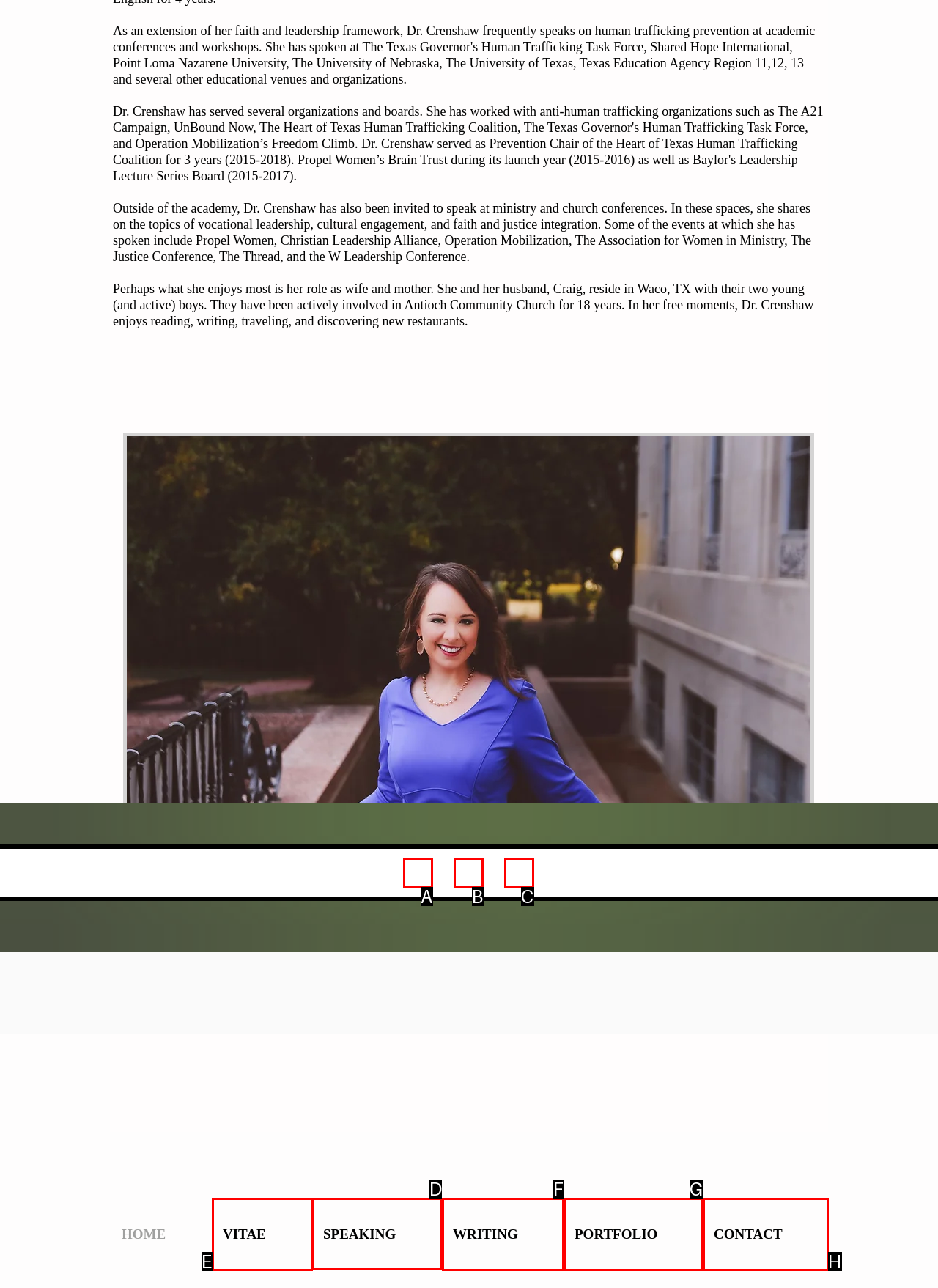Which choice should you pick to execute the task: check Dr. Crenshaw's speaking engagements
Respond with the letter associated with the correct option only.

D